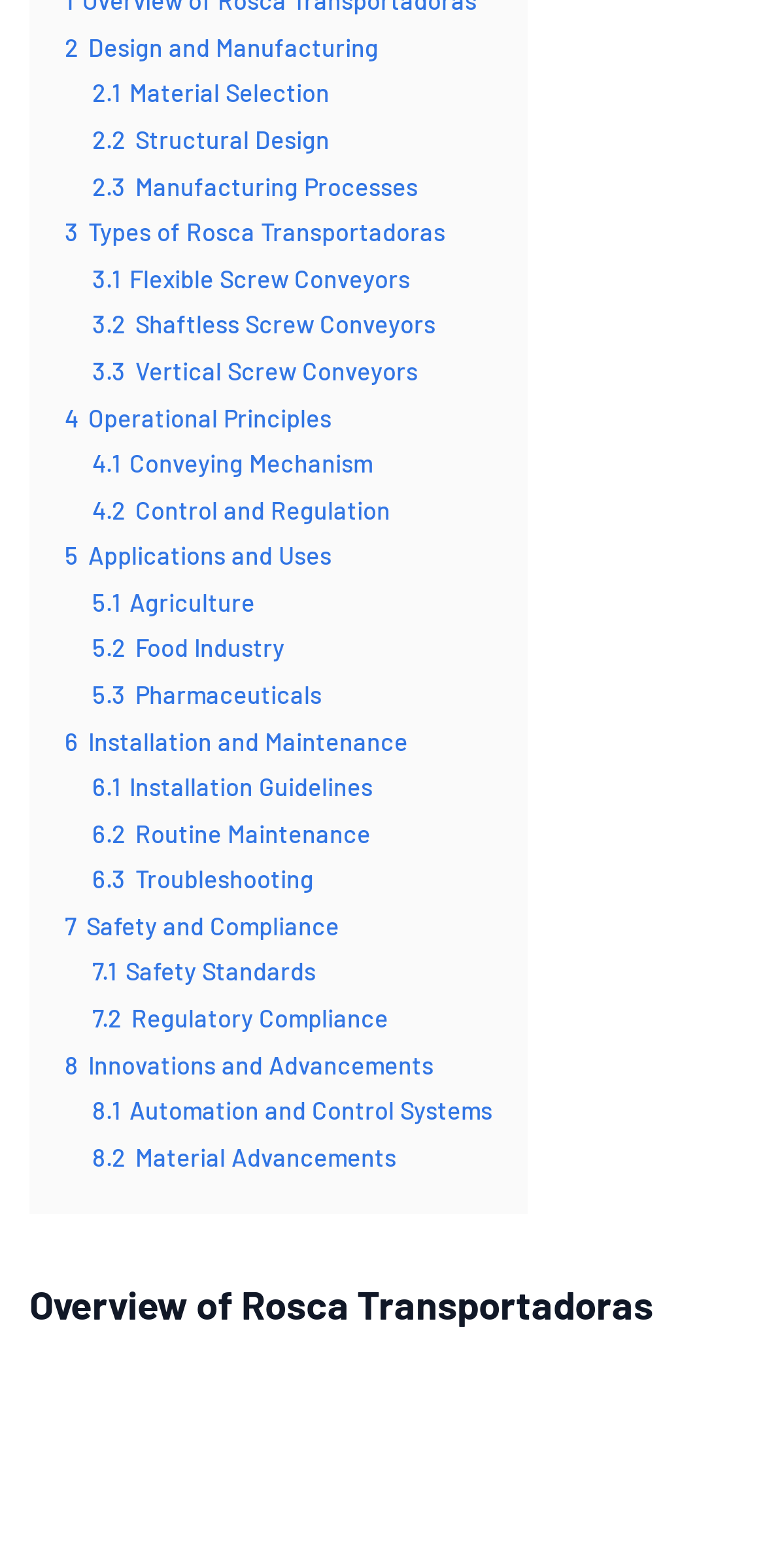Return the bounding box coordinates of the UI element that corresponds to this description: "4.1 Conveying Mechanism". The coordinates must be given as four float numbers in the range of 0 and 1, [left, top, right, bottom].

[0.121, 0.285, 0.487, 0.305]